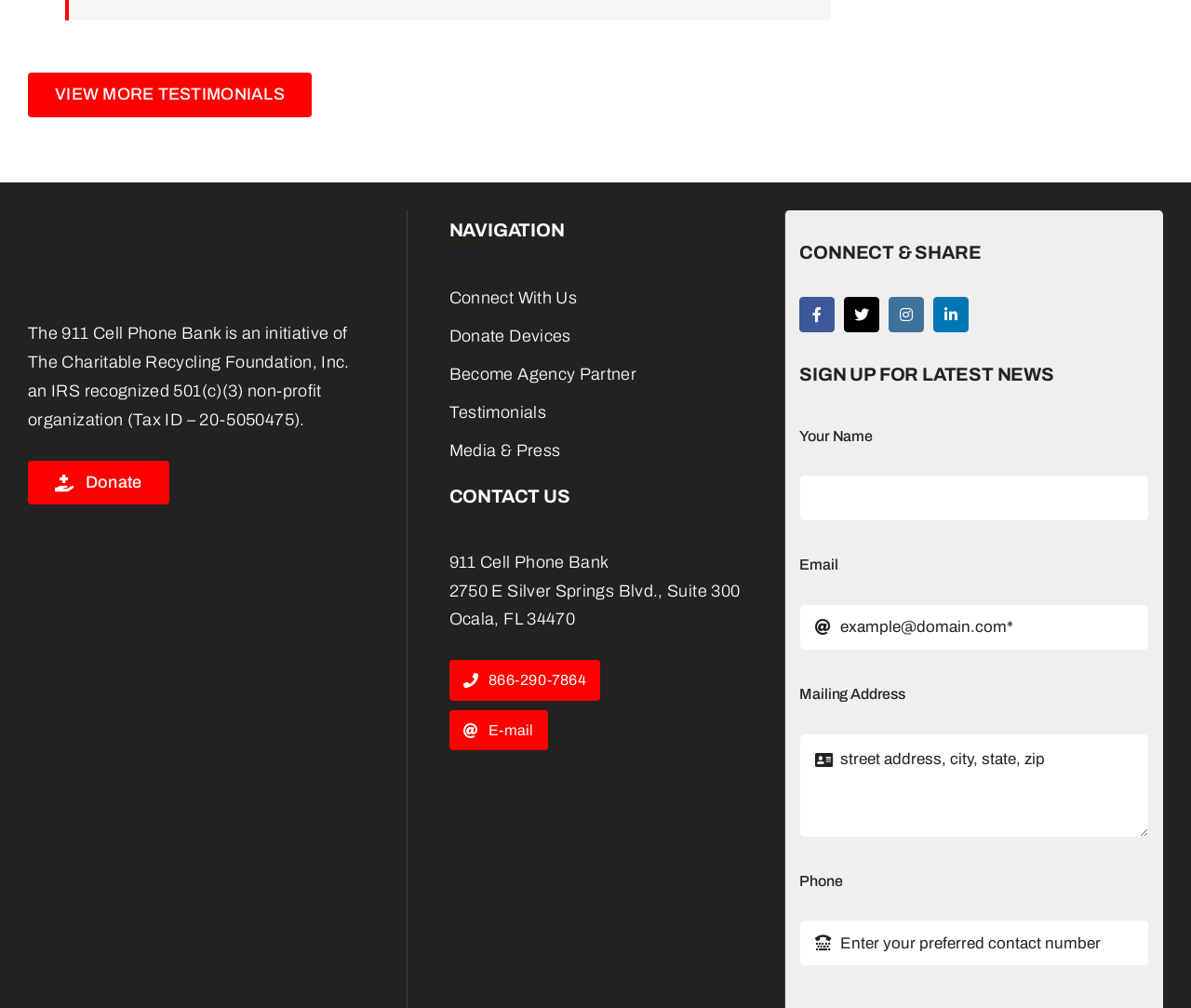Identify the bounding box coordinates for the region of the element that should be clicked to carry out the instruction: "Click on Donate". The bounding box coordinates should be four float numbers between 0 and 1, i.e., [left, top, right, bottom].

[0.023, 0.457, 0.142, 0.501]